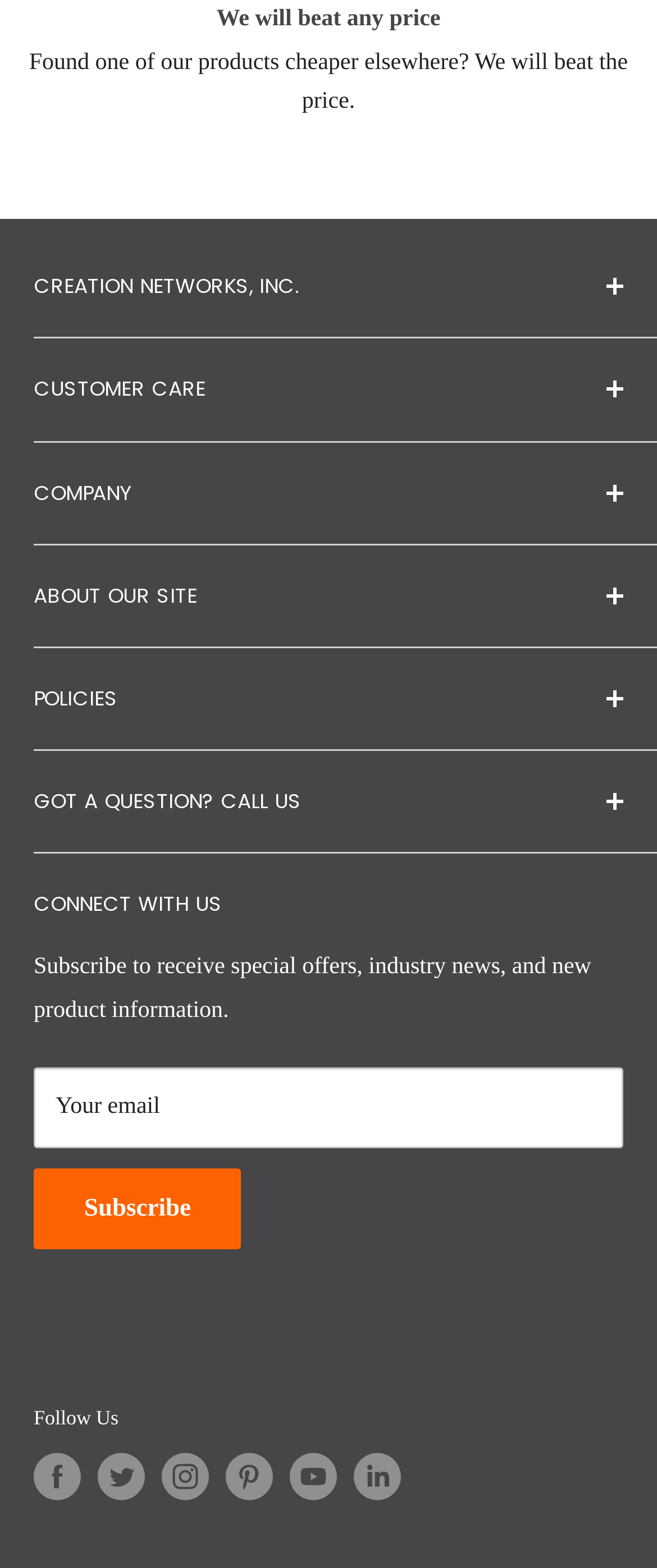Please find the bounding box coordinates of the clickable region needed to complete the following instruction: "Call customer care". The bounding box coordinates must consist of four float numbers between 0 and 1, i.e., [left, top, right, bottom].

[0.051, 0.537, 0.897, 0.561]